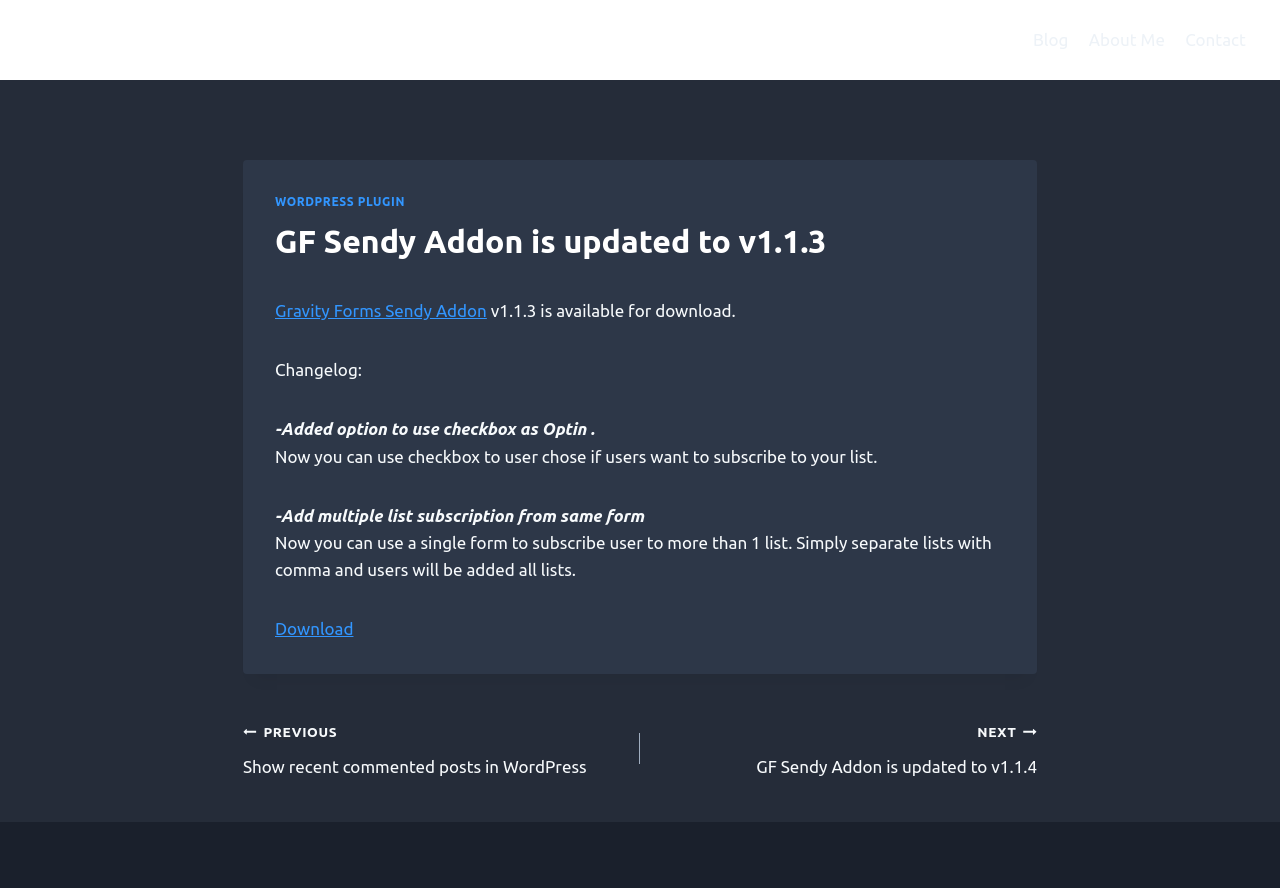Kindly respond to the following question with a single word or a brief phrase: 
What is the next post in the navigation?

GF Sendy Addon is updated to v1.1.4